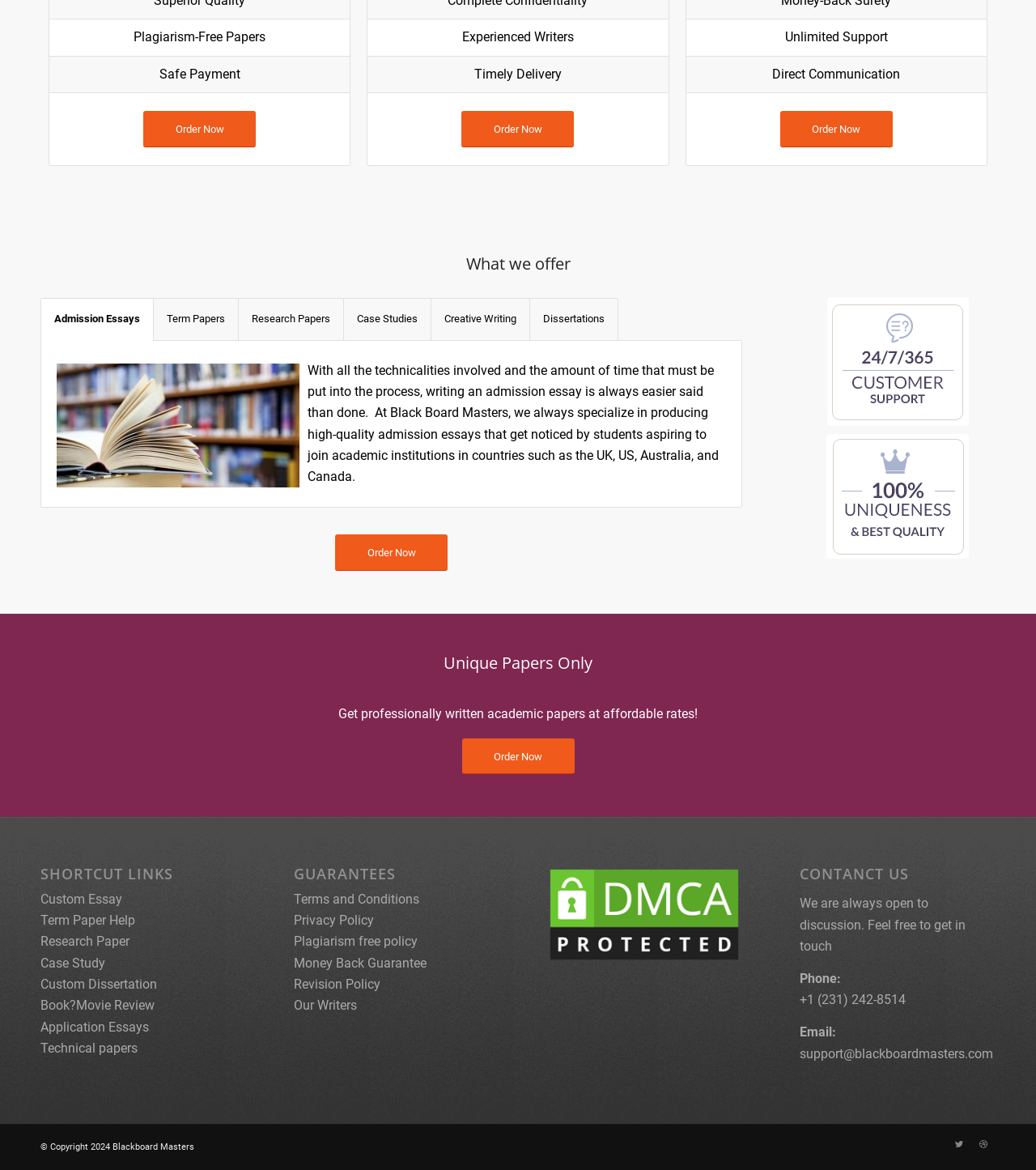What is the phone number?
Can you provide a detailed and comprehensive answer to the question?

The phone number is mentioned in the 'CONTANCT US' section of the webpage, where it says 'Phone: +1 (231) 242-8514'.